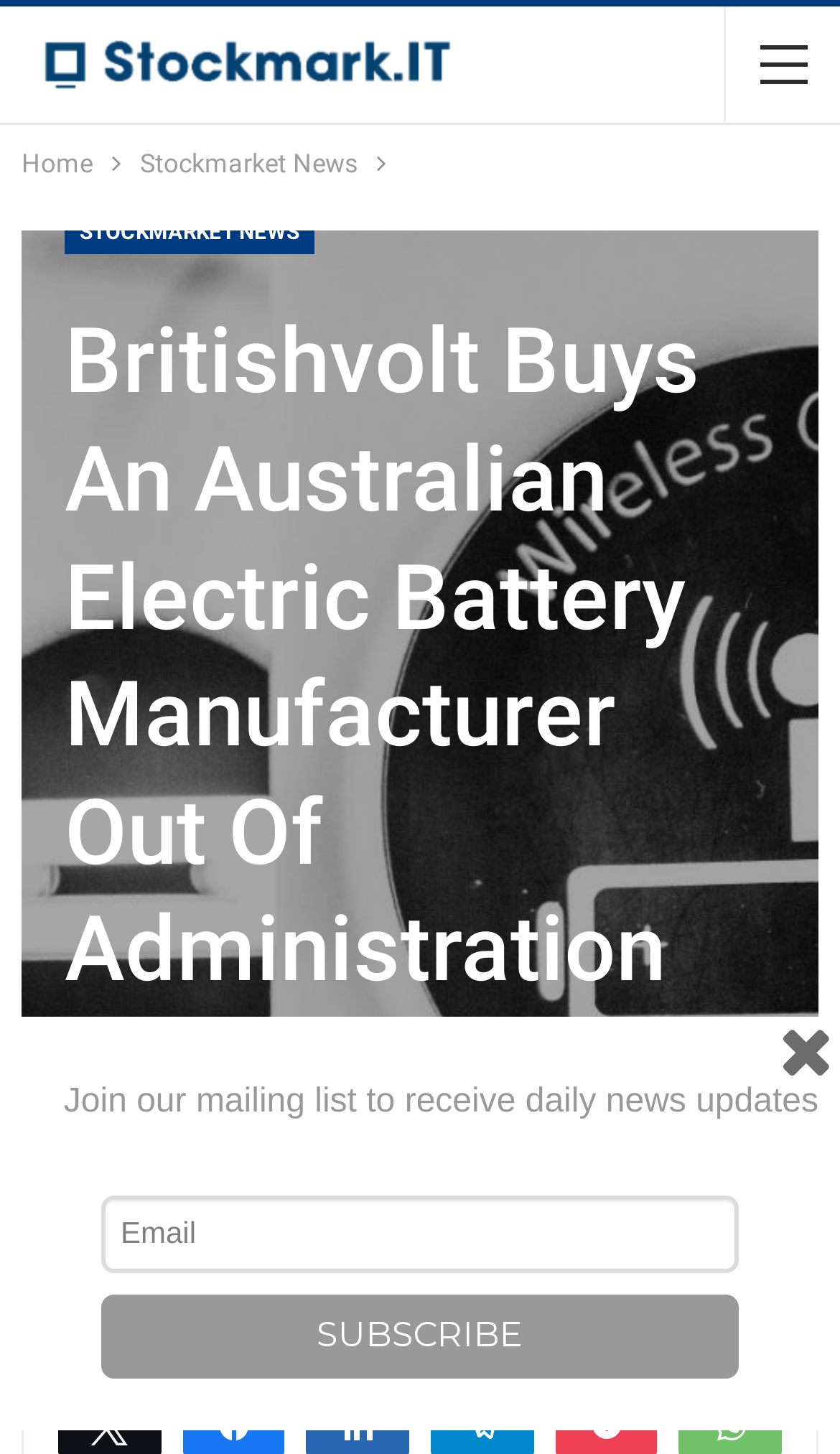Using the information in the image, could you please answer the following question in detail:
What is the purpose of the textbox?

The purpose of the textbox can be inferred from the static text above it, which says 'Join our mailing list to receive daily news updates'. The textbox is likely where users can enter their email address to subscribe to the mailing list.